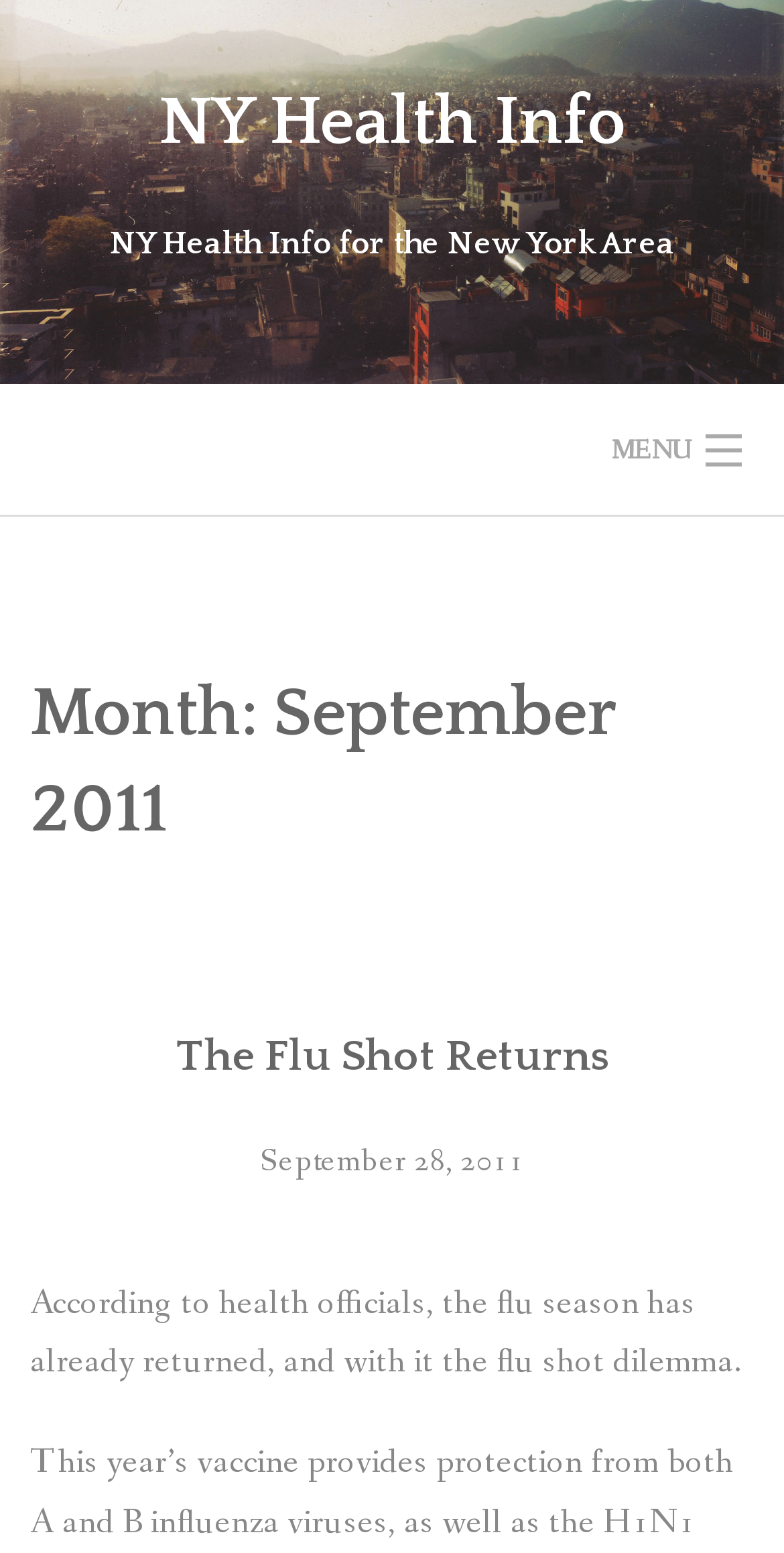Please determine the bounding box coordinates for the element with the description: "Menu".

[0.725, 0.269, 1.0, 0.313]